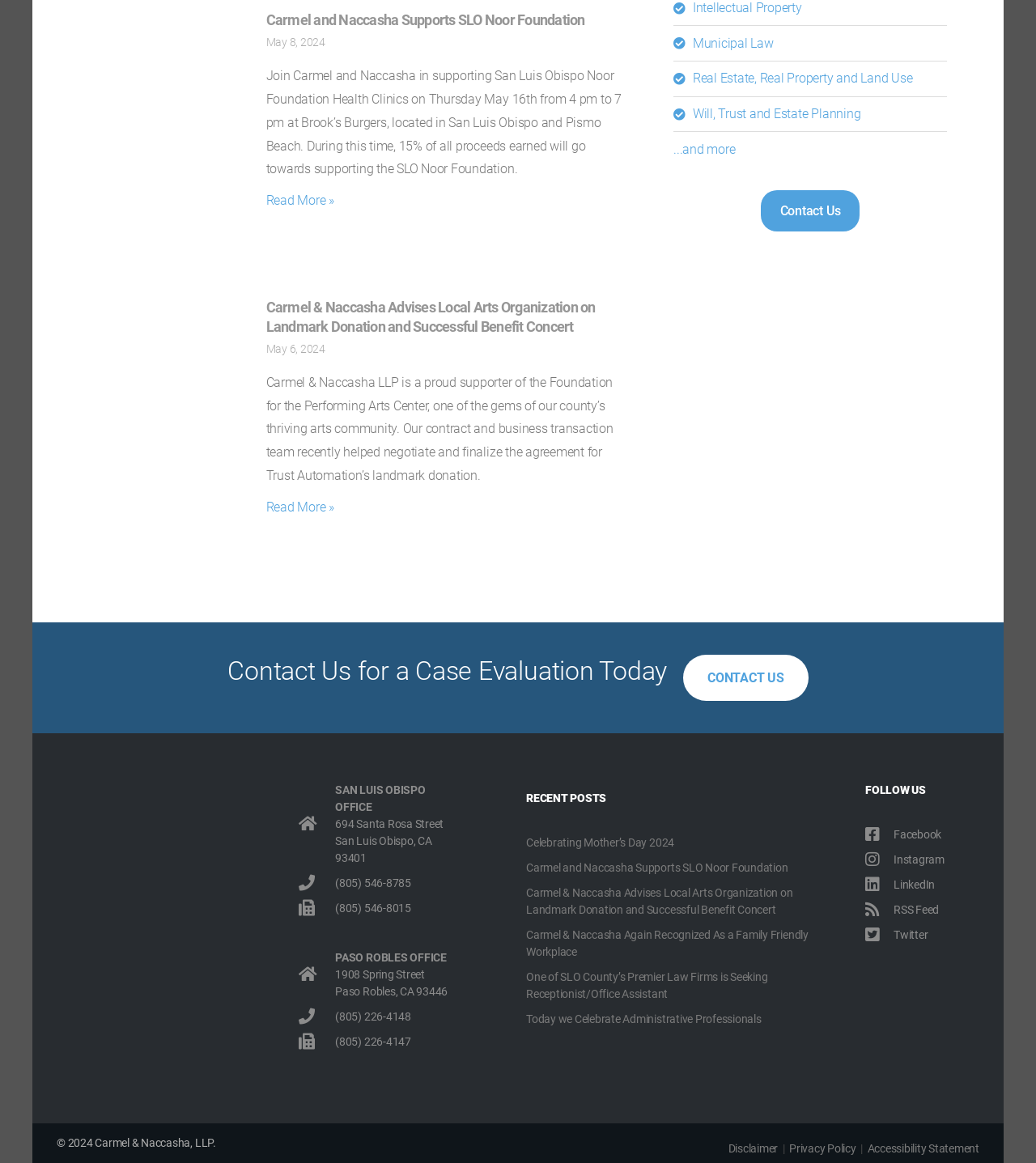Respond with a single word or phrase for the following question: 
What is the name of the latest article on the webpage?

Celebrating Mother’s Day 2024